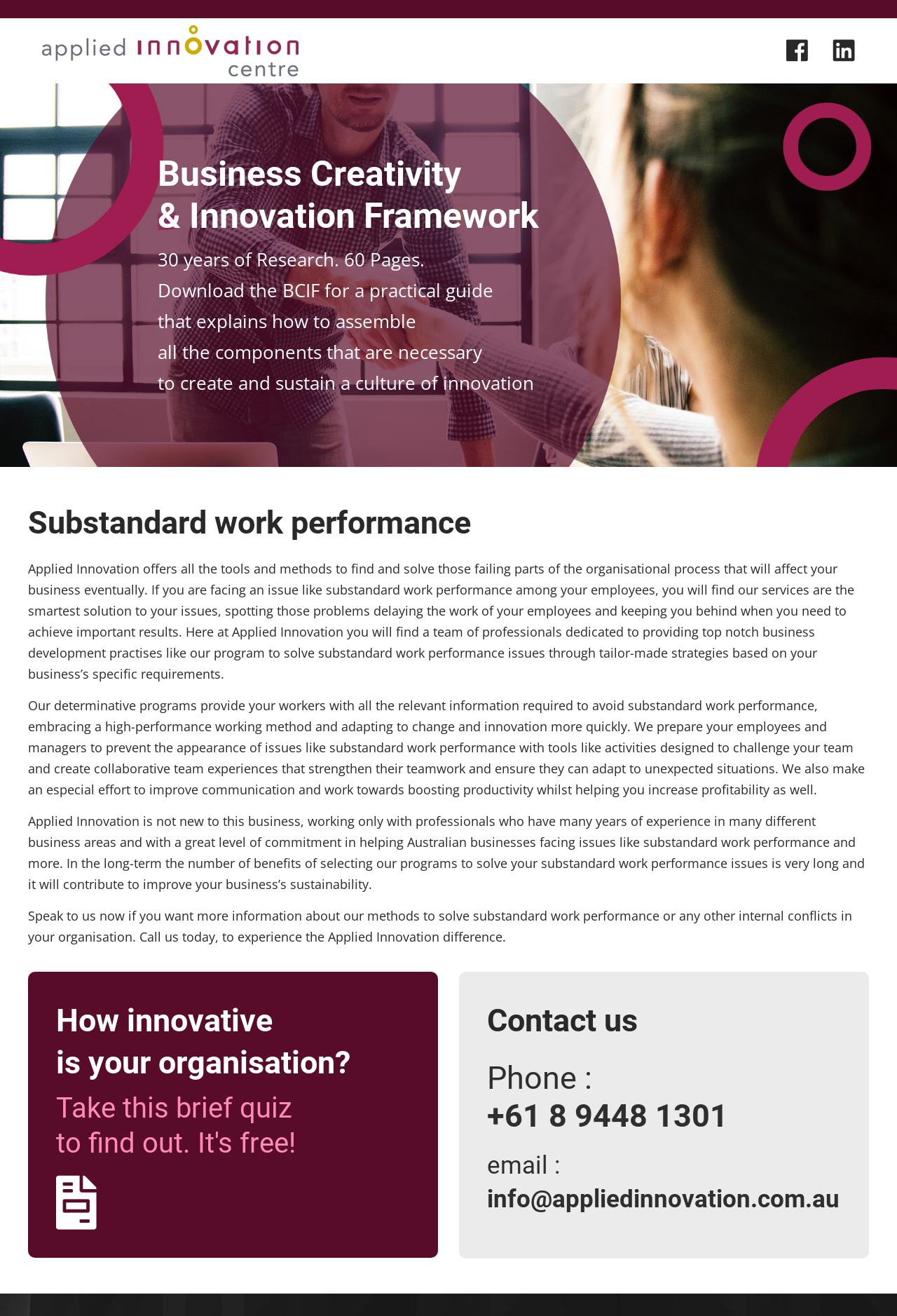How can I contact Applied Innovation?
Look at the webpage screenshot and answer the question with a detailed explanation.

The contact information is provided at the bottom of the webpage, which includes a phone number '+61 8 9448 1301' and an email address 'info@appliedinnovation.com.au'. This suggests that I can contact Applied Innovation either by phone or email.